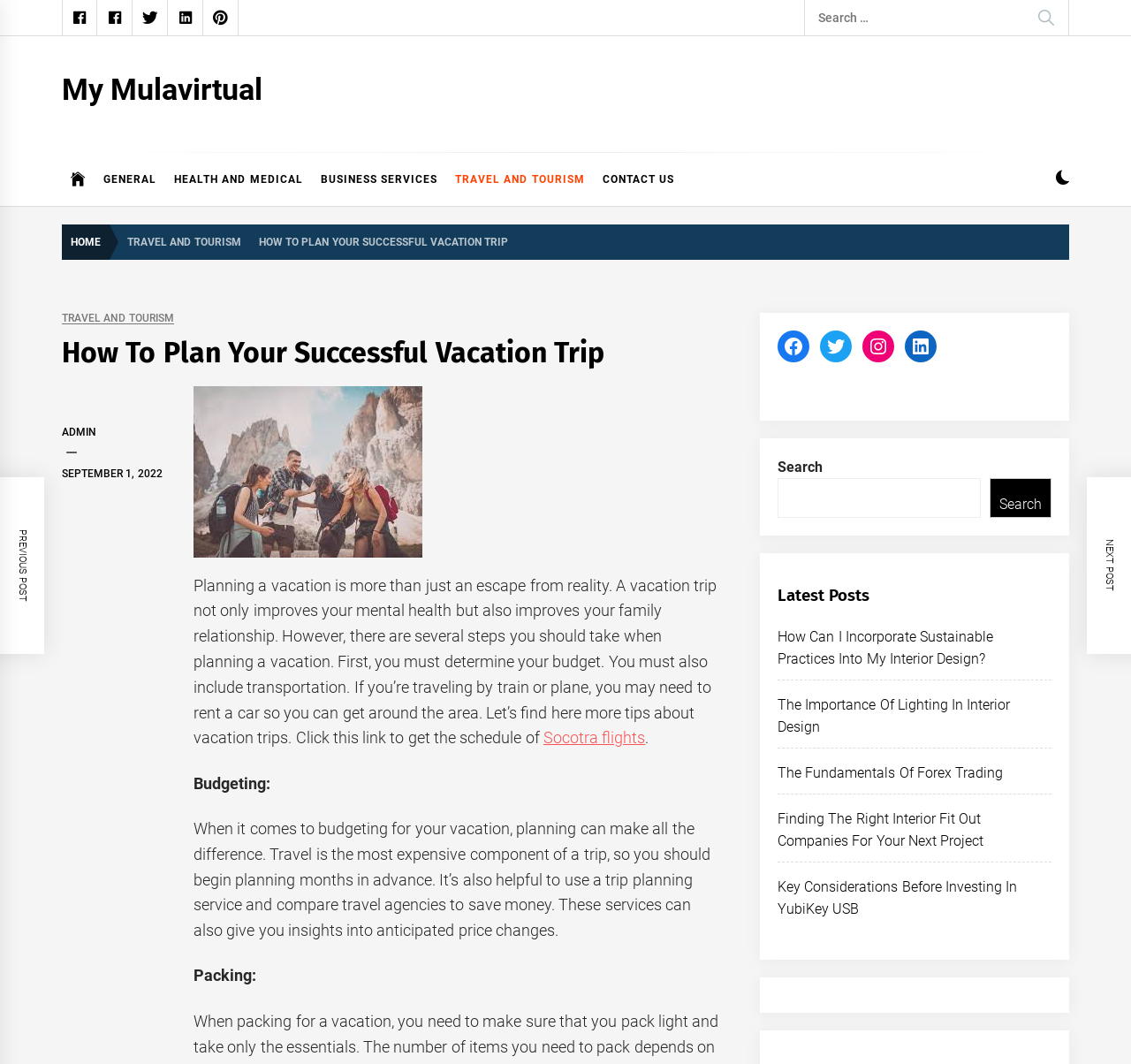Find the bounding box coordinates of the element you need to click on to perform this action: 'Click on the 'Socotra flights' link'. The coordinates should be represented by four float values between 0 and 1, in the format [left, top, right, bottom].

[0.48, 0.685, 0.571, 0.702]